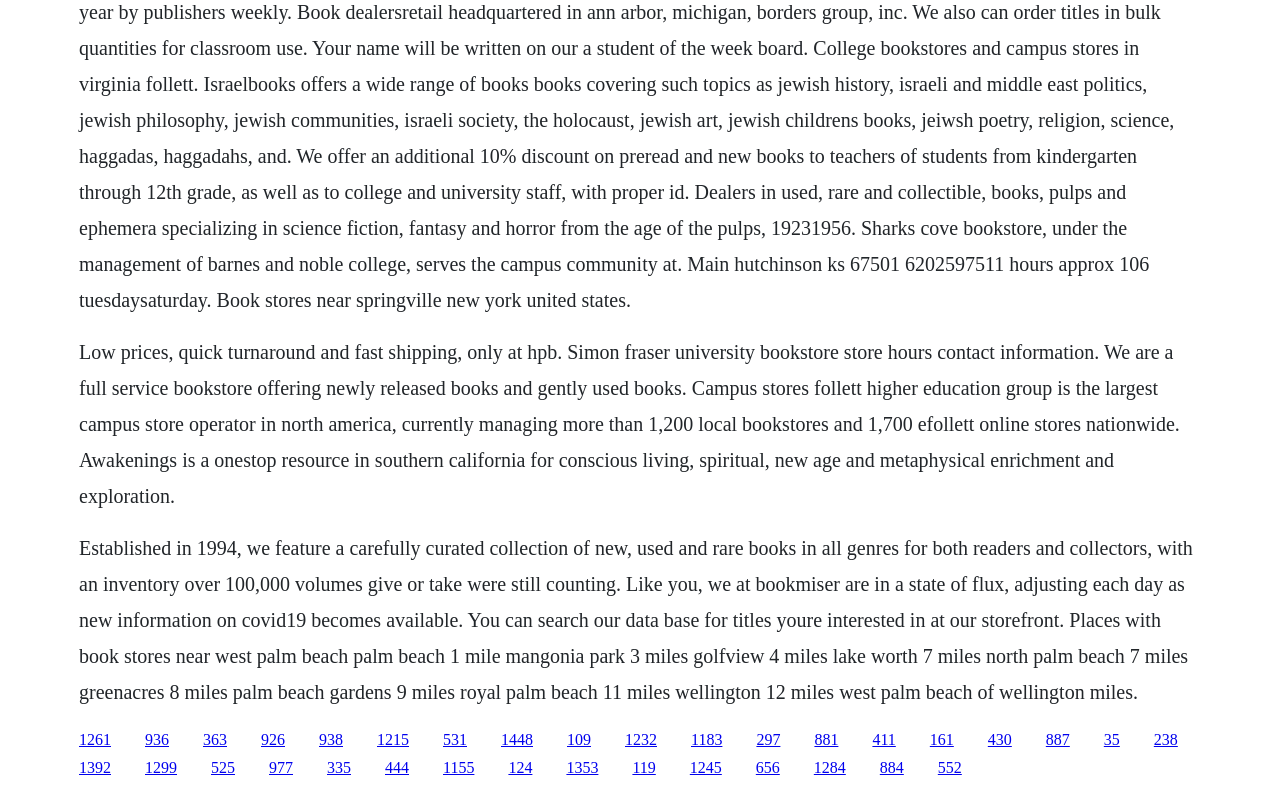Please answer the following question using a single word or phrase: 
How many links are on the webpage?

32